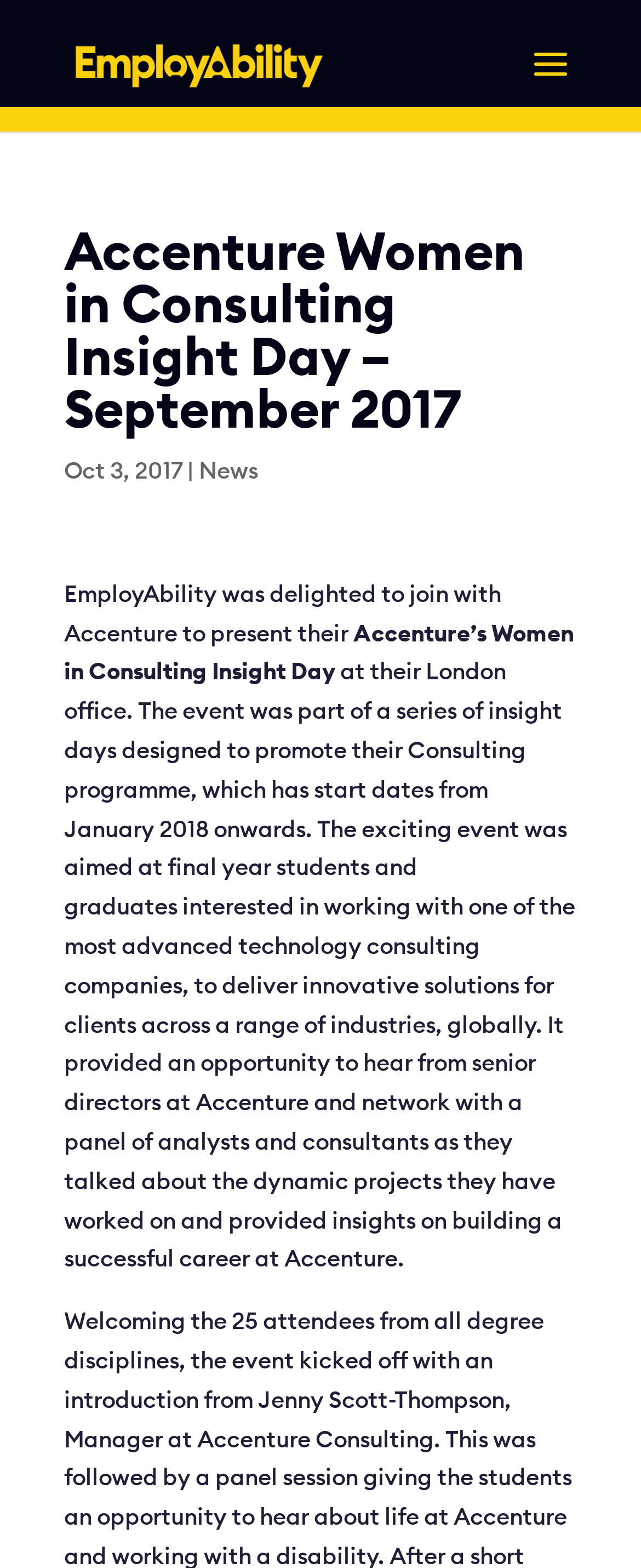What is the target audience for the event?
Please provide a comprehensive answer to the question based on the webpage screenshot.

I found the answer by reading the text on the webpage, which states 'aimed at final year students and graduates interested in working with one of the most advanced technology consulting companies'. This indicates that the event was targeted at final year students and graduates.